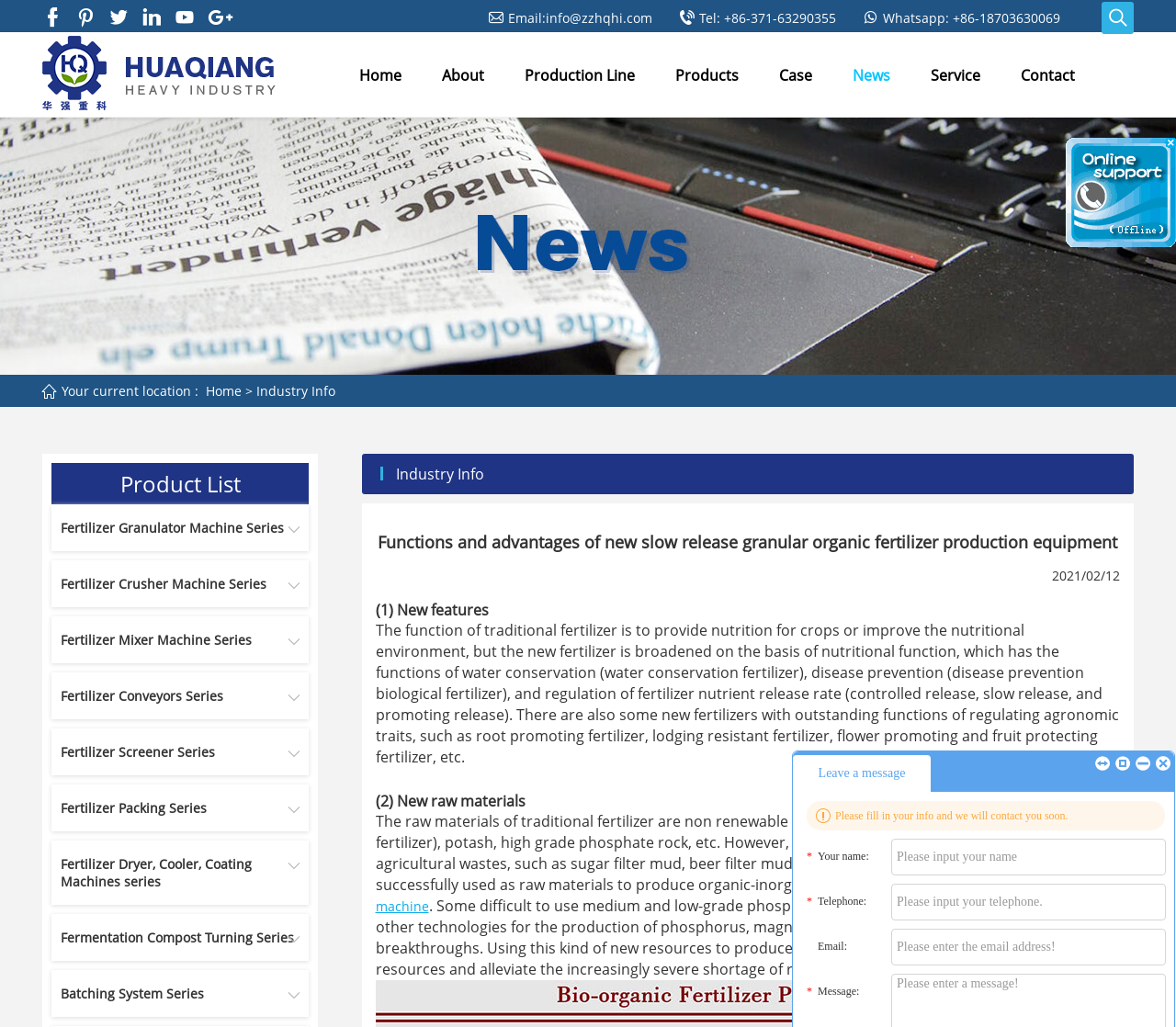Provide the bounding box for the UI element matching this description: "title="facebook"".

[0.12, 0.002, 0.138, 0.033]